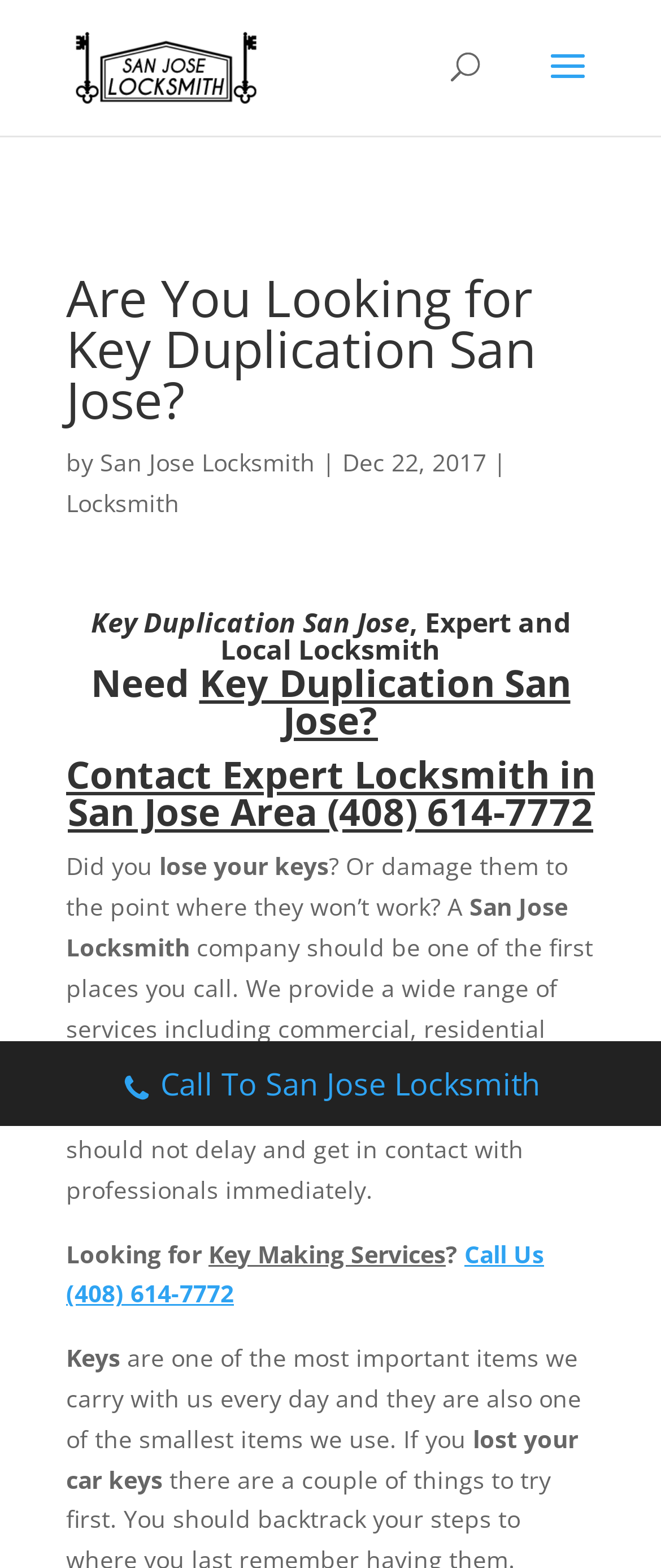Please determine the bounding box coordinates of the element's region to click for the following instruction: "Search for key duplication services".

[0.5, 0.0, 0.9, 0.001]